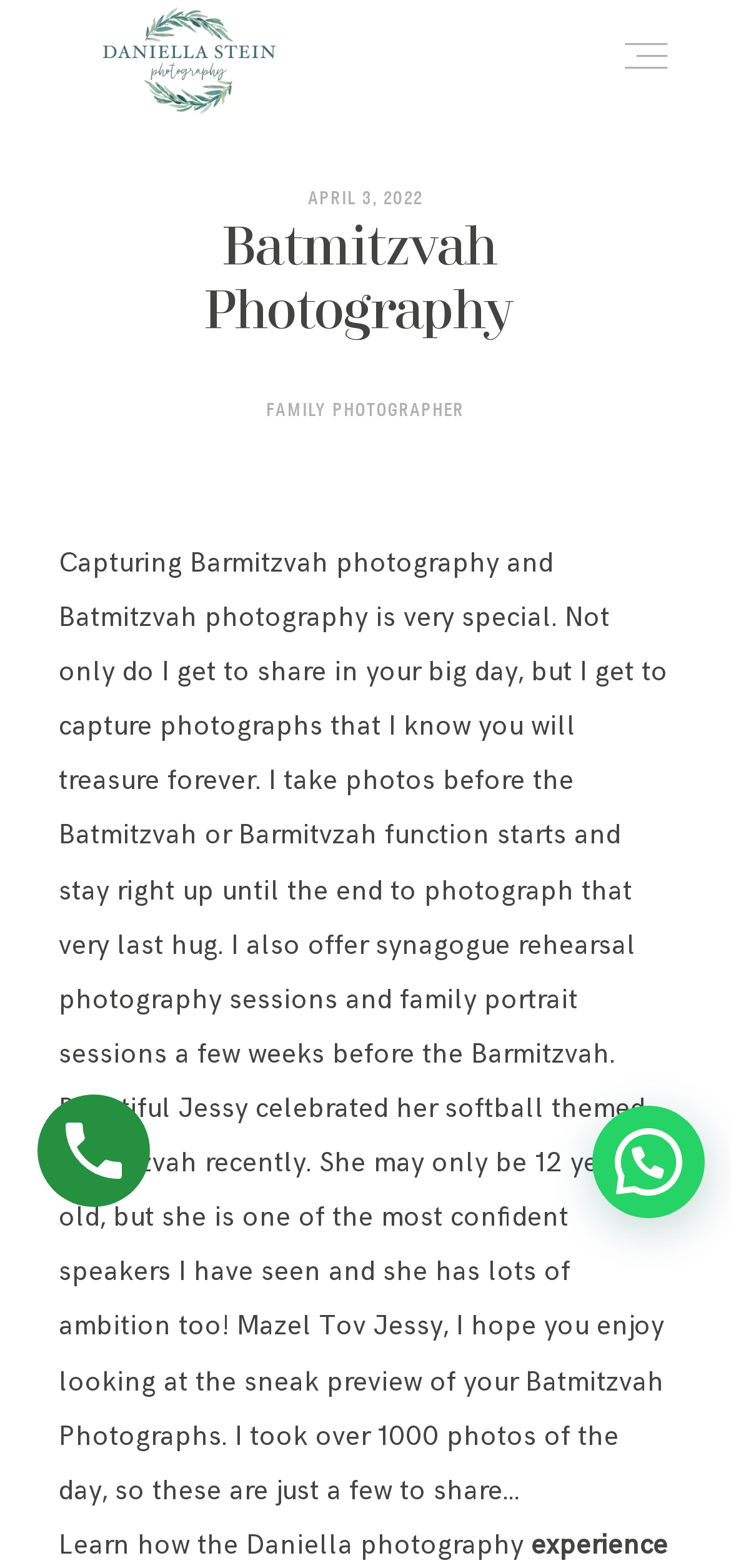How many links are there in the top navigation menu?
Provide a one-word or short-phrase answer based on the image.

7